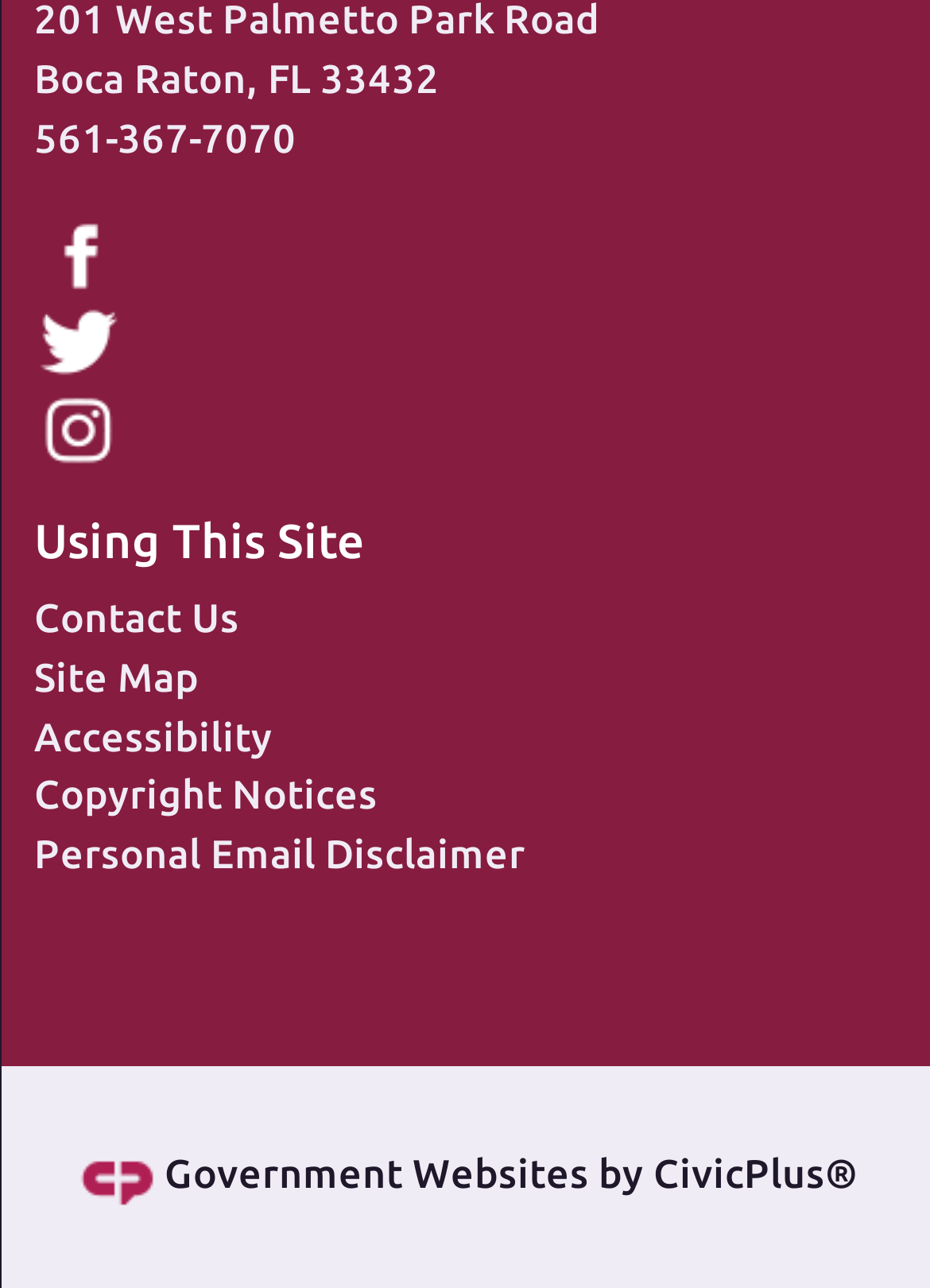Based on the image, provide a detailed and complete answer to the question: 
What is the purpose of the 'Using This Site' section?

The 'Using This Site' section appears to be a collection of links and resources that provide information on how to use the website, including contact information, site maps, and accessibility notices. The purpose of this section is to help users navigate and utilize the website effectively.